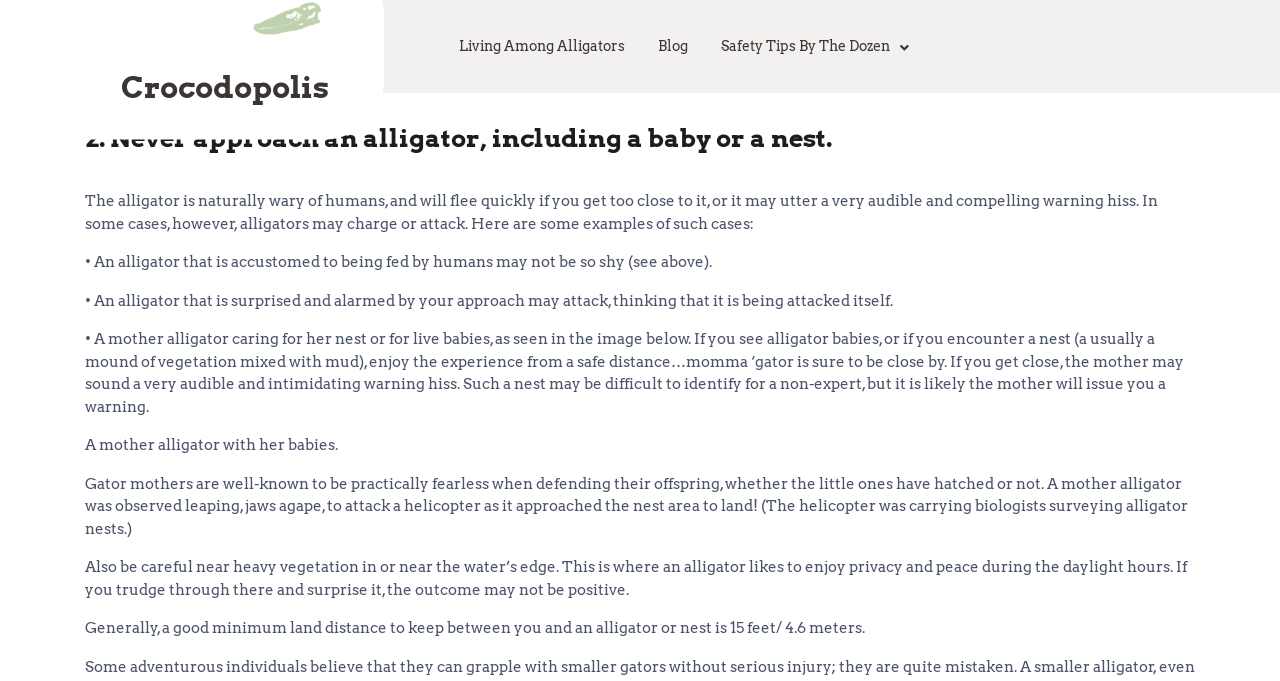Determine the bounding box coordinates for the UI element described. Format the coordinates as (top-left x, top-left y, bottom-right x, bottom-right y) and ensure all values are between 0 and 1. Element description: Crocodopolis

[0.095, 0.1, 0.257, 0.153]